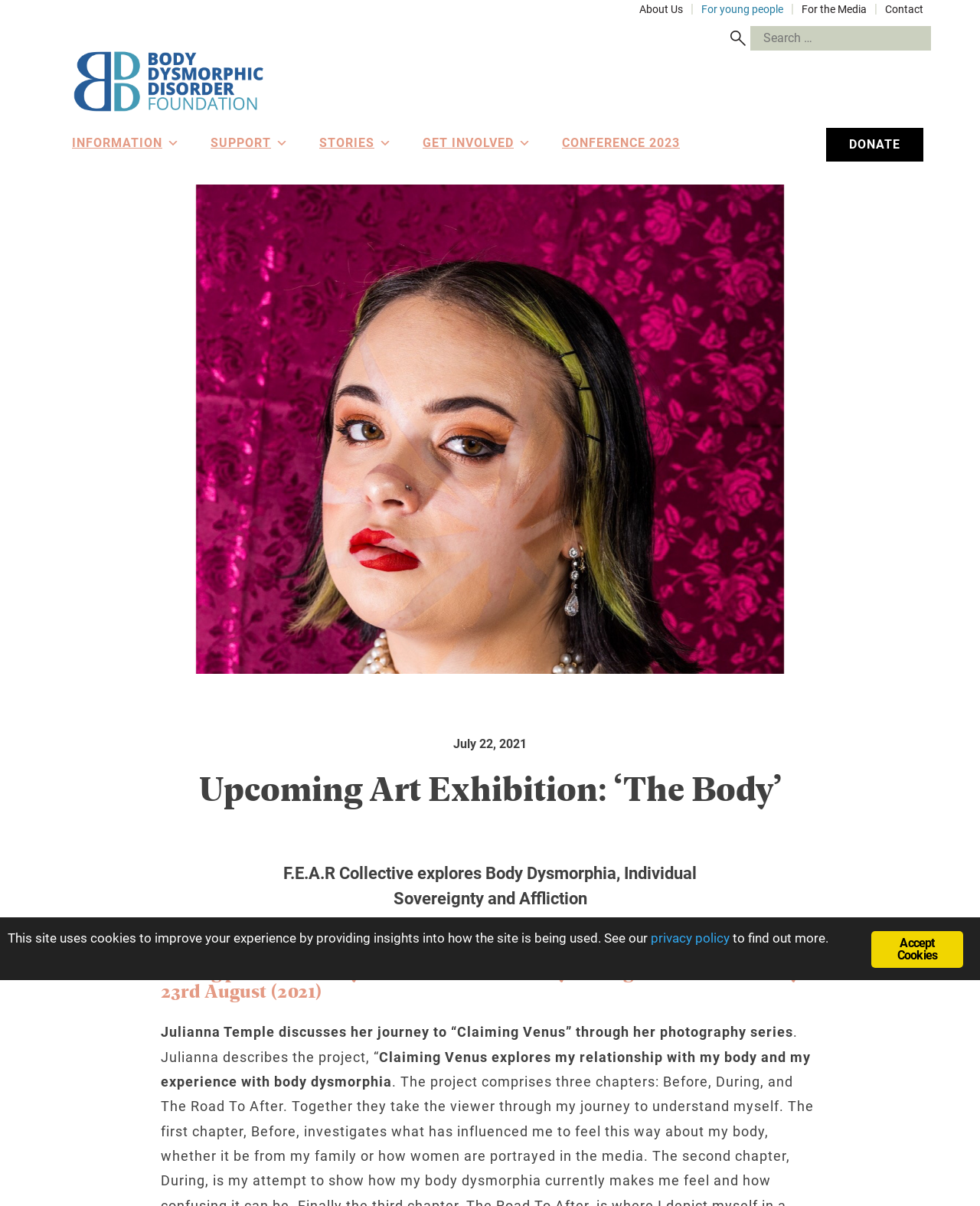What is the name of the collective behind the art exhibition?
Please provide a single word or phrase as your answer based on the screenshot.

F.E.A.R Collective